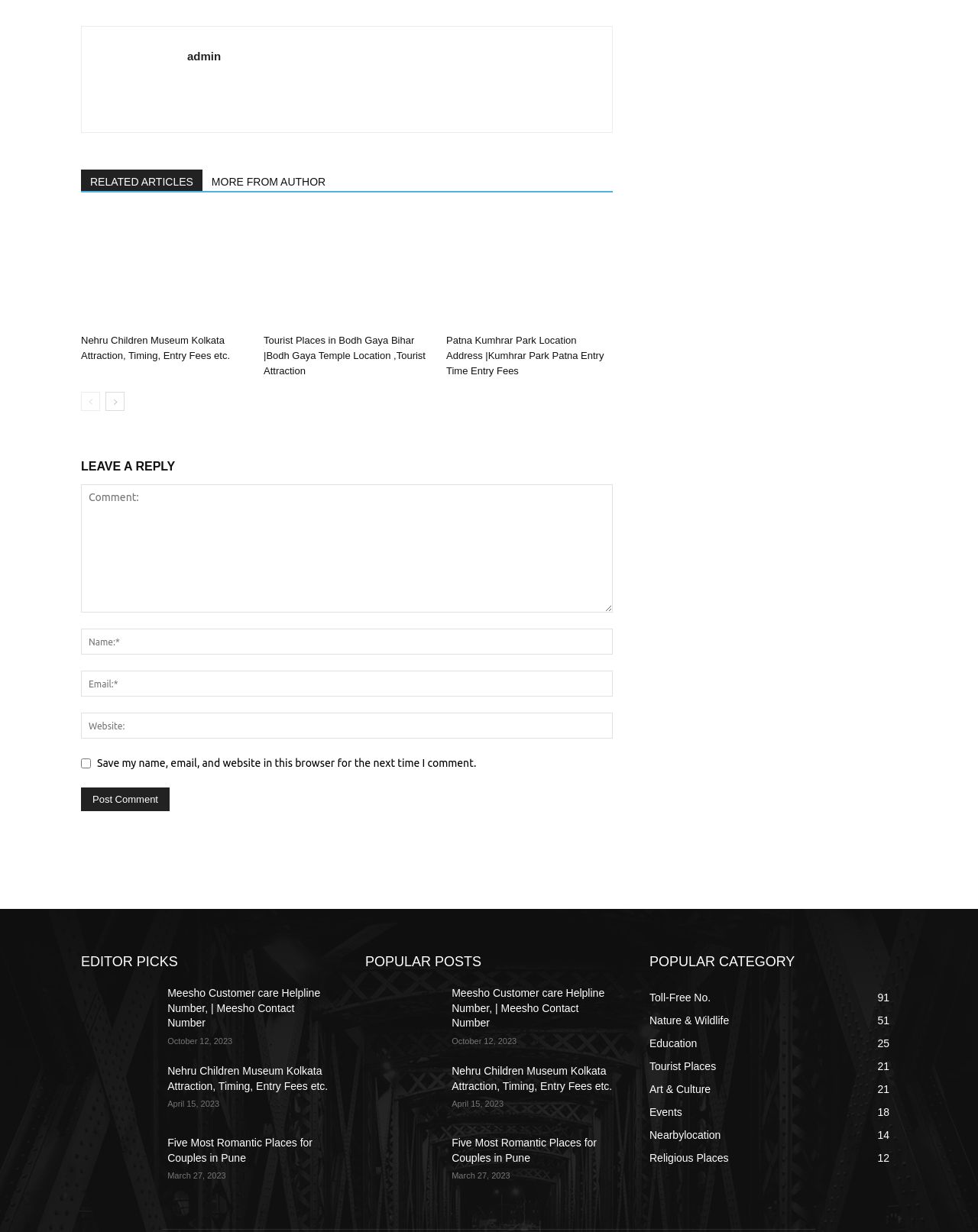Pinpoint the bounding box coordinates of the clickable element to carry out the following instruction: "Read the blog post 'The Heart of Agile: How Pair Programming and Continuous Delivery Nurture the Human Spirit'."

None